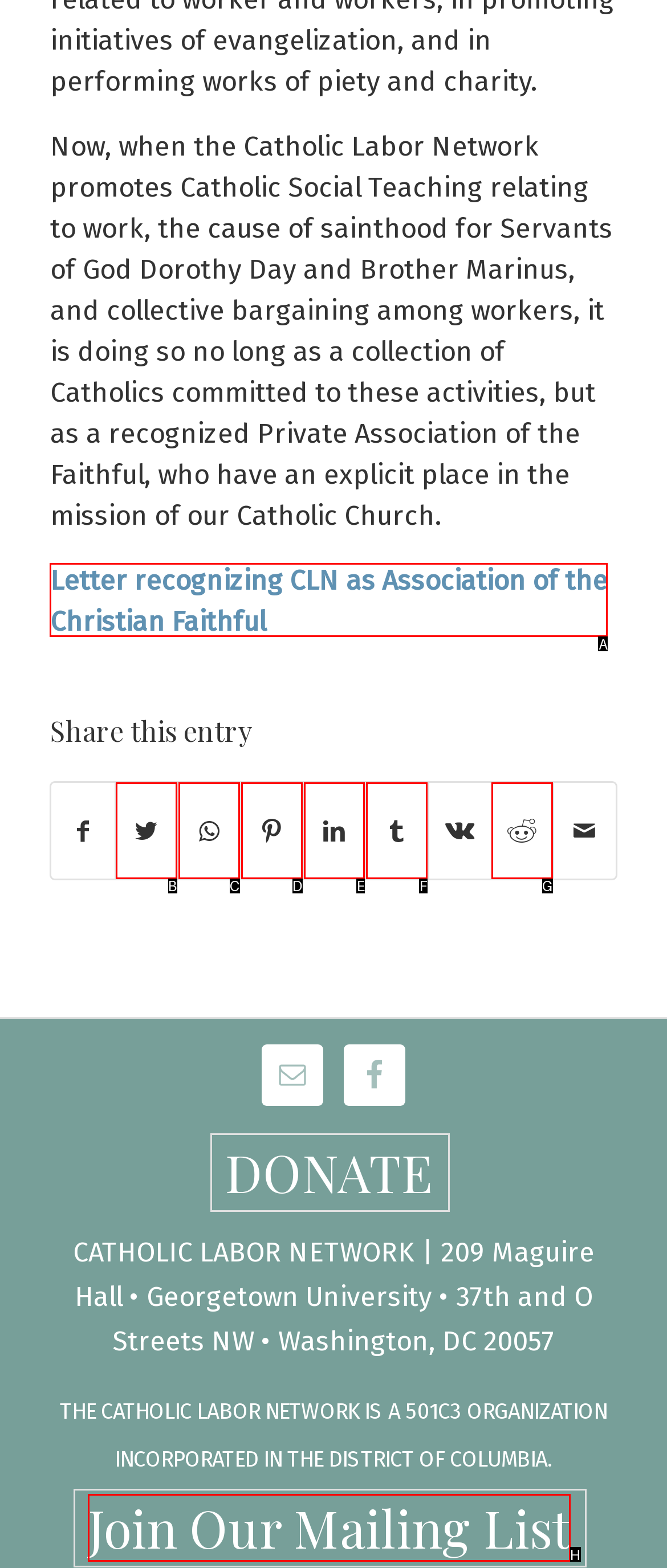Indicate the UI element to click to perform the task: Join the mailing list. Reply with the letter corresponding to the chosen element.

H